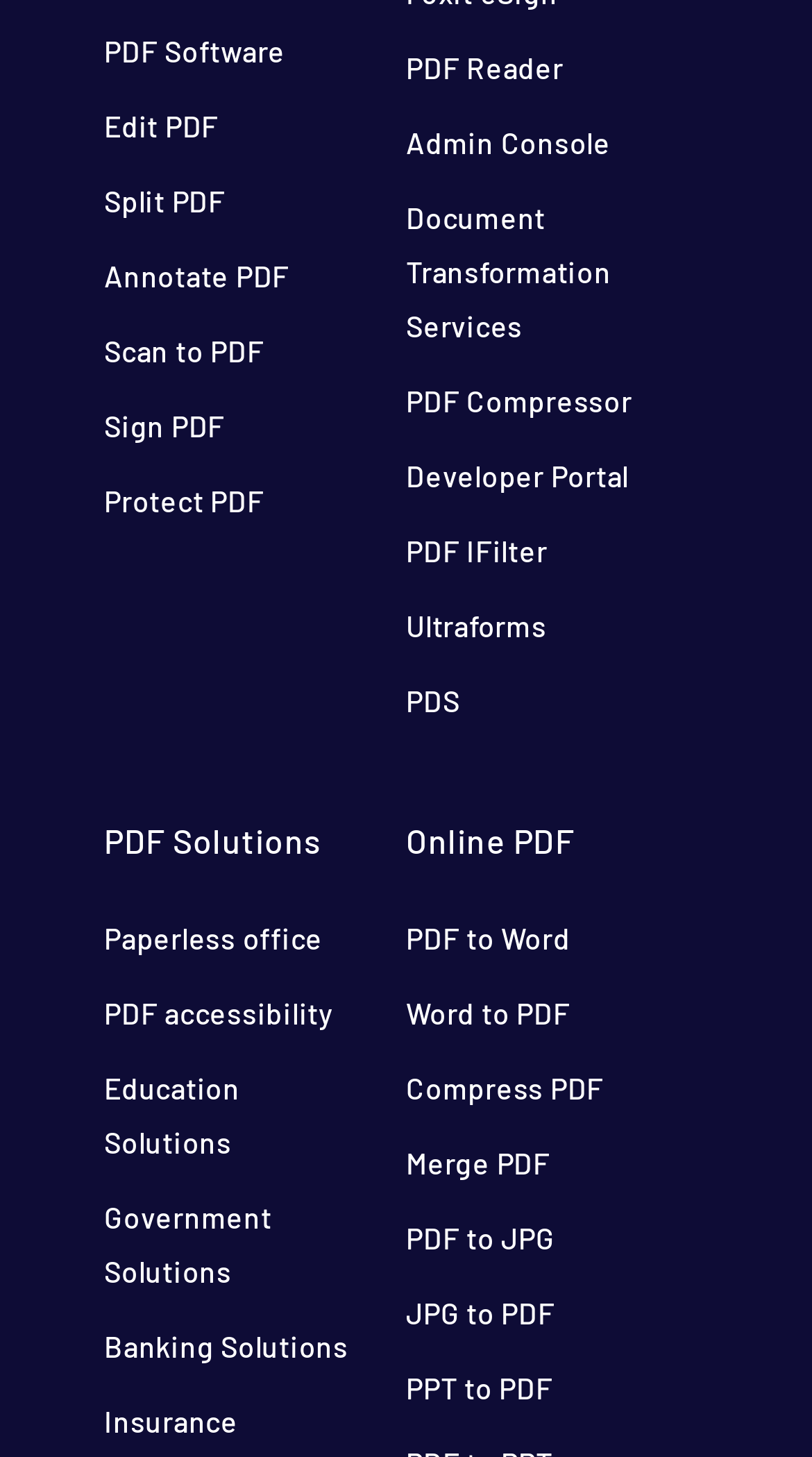What is the main category of PDF solutions?
From the image, provide a succinct answer in one word or a short phrase.

PDF Software